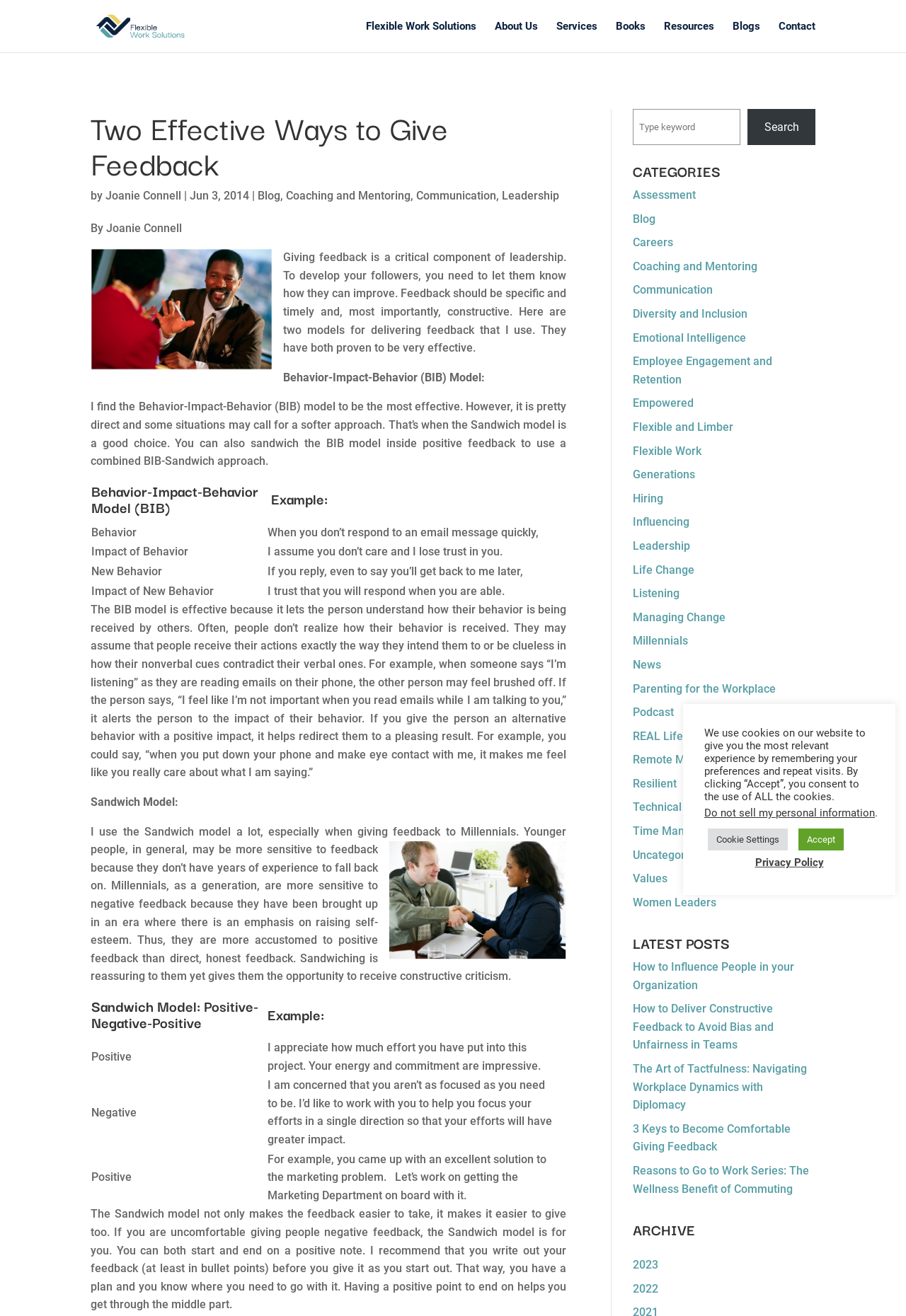Identify the bounding box coordinates of the element to click to follow this instruction: 'go to About Us'. Ensure the coordinates are four float values between 0 and 1, provided as [left, top, right, bottom].

[0.546, 0.016, 0.594, 0.04]